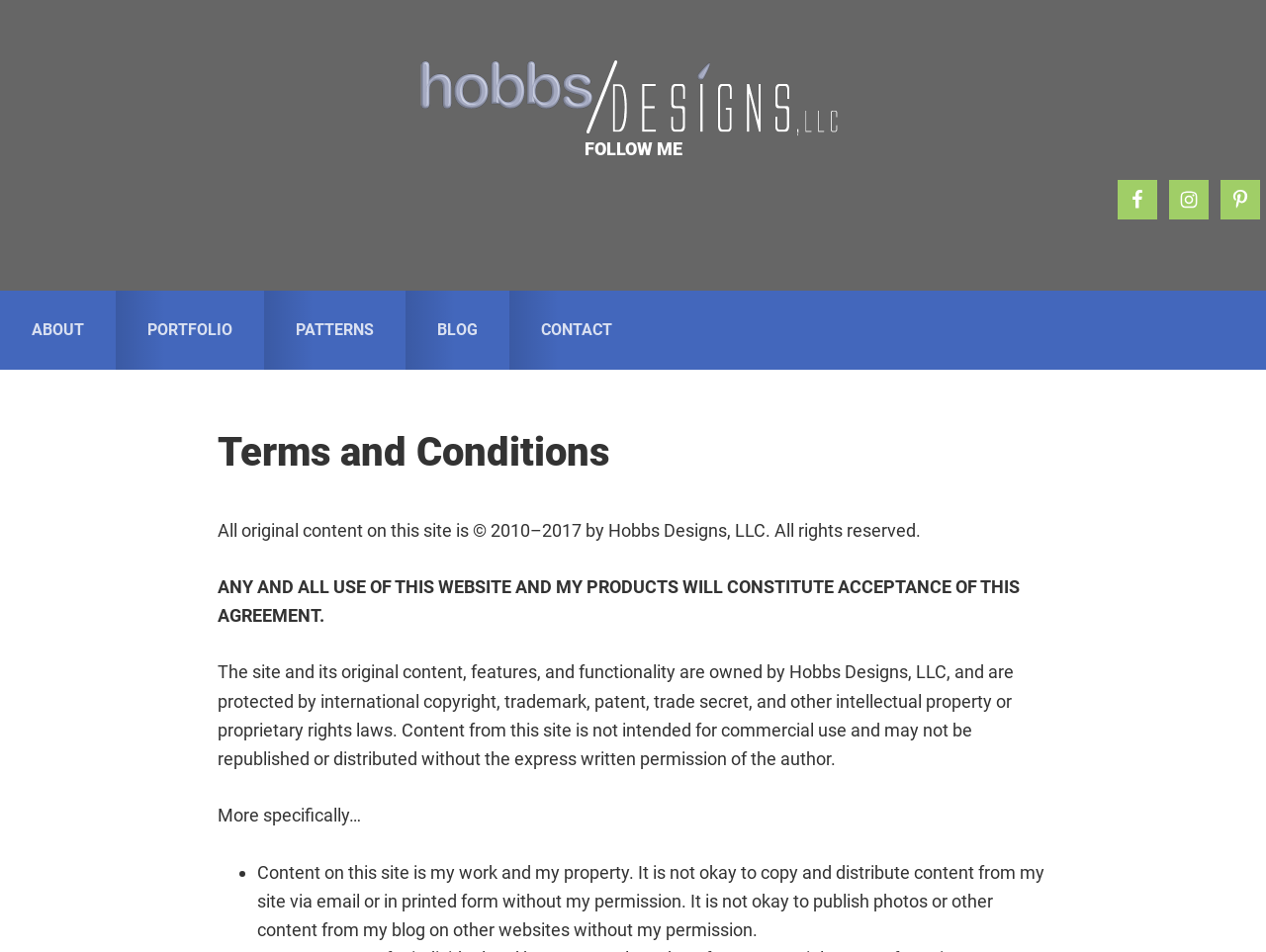Provide a one-word or one-phrase answer to the question:
What is the main navigation menu composed of?

ABOUT, PORTFOLIO, PATTERNS, BLOG, CONTACT